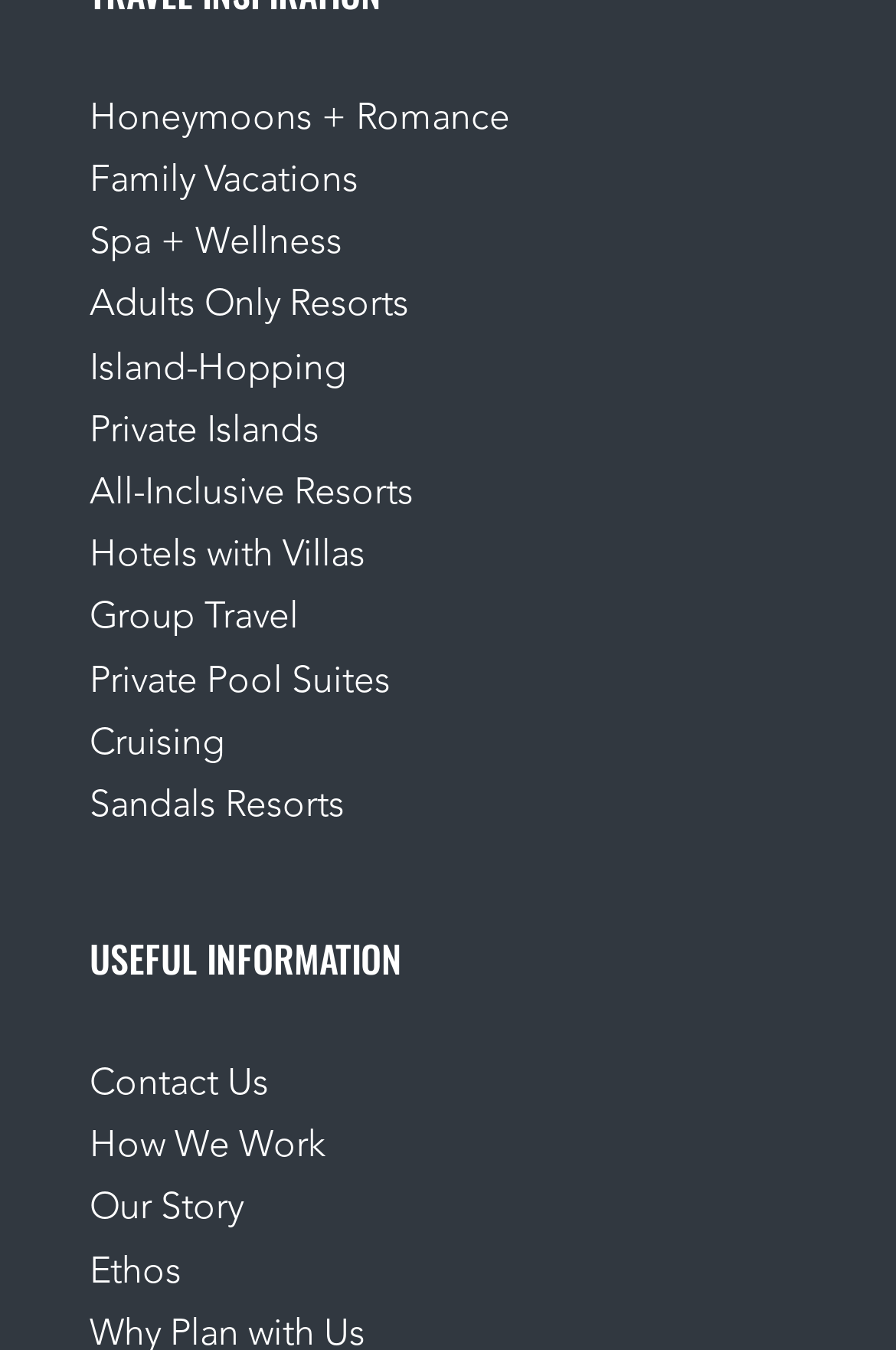Please answer the following question using a single word or phrase: What type of resort is mentioned specifically?

Sandals Resorts